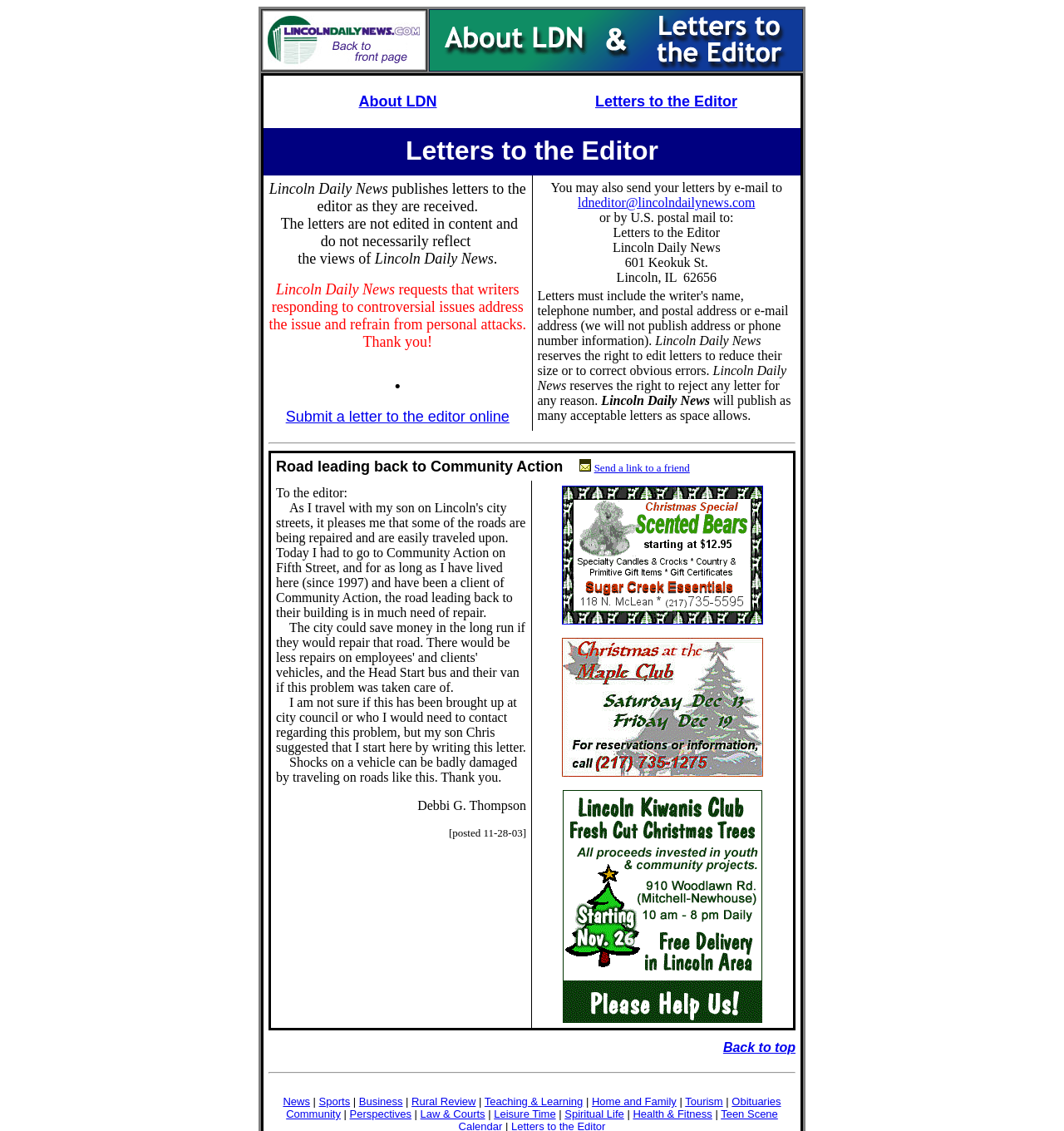Locate the bounding box coordinates of the element that should be clicked to execute the following instruction: "Send a link to a friend".

[0.558, 0.408, 0.648, 0.419]